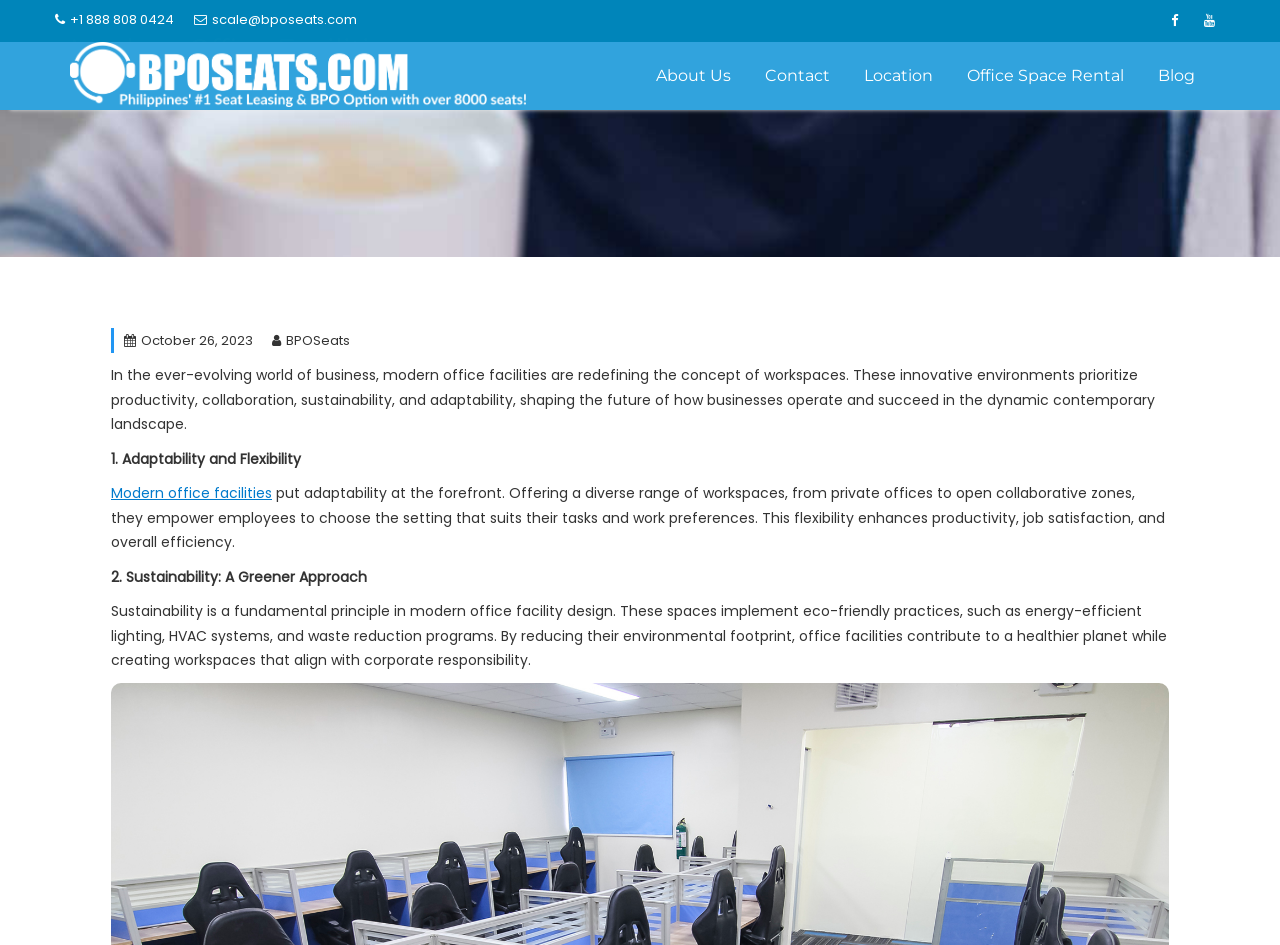What is the importance of flexibility in modern office facilities?
Please look at the screenshot and answer in one word or a short phrase.

Empowers employees to choose their work setting